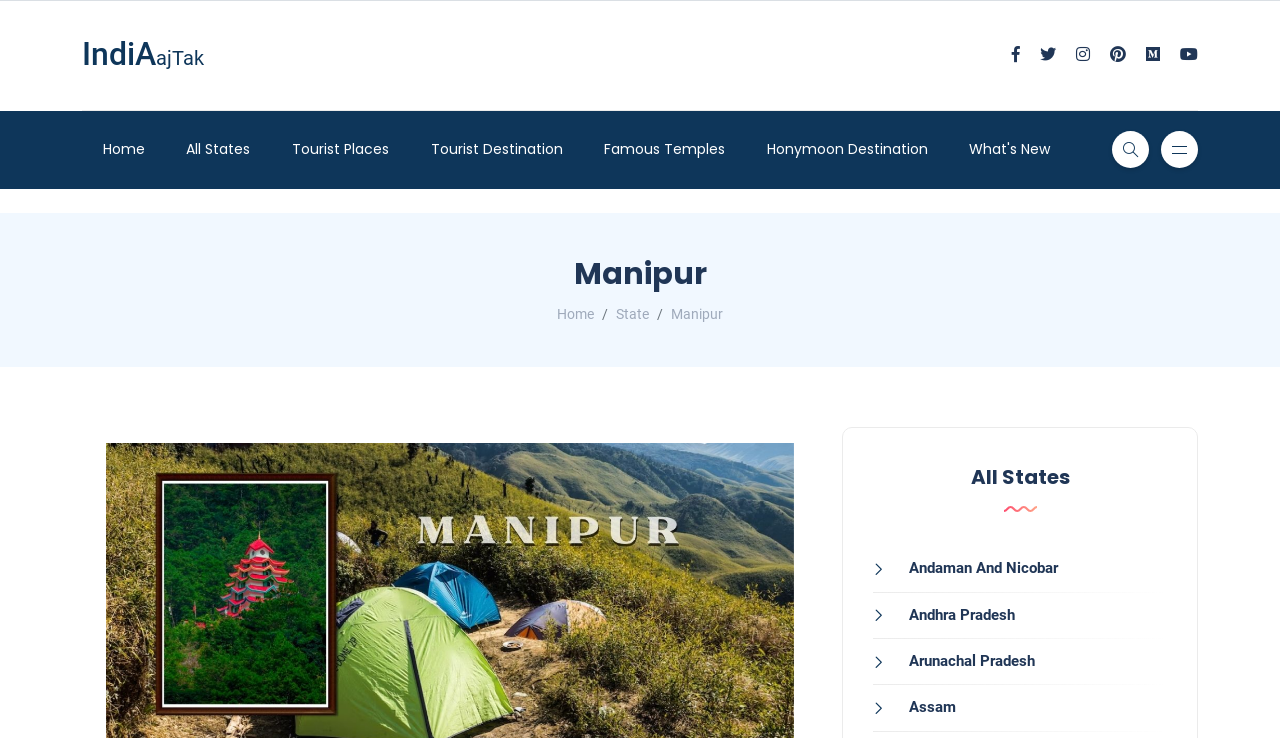How many states are listed under 'All States'? Refer to the image and provide a one-word or short phrase answer.

4